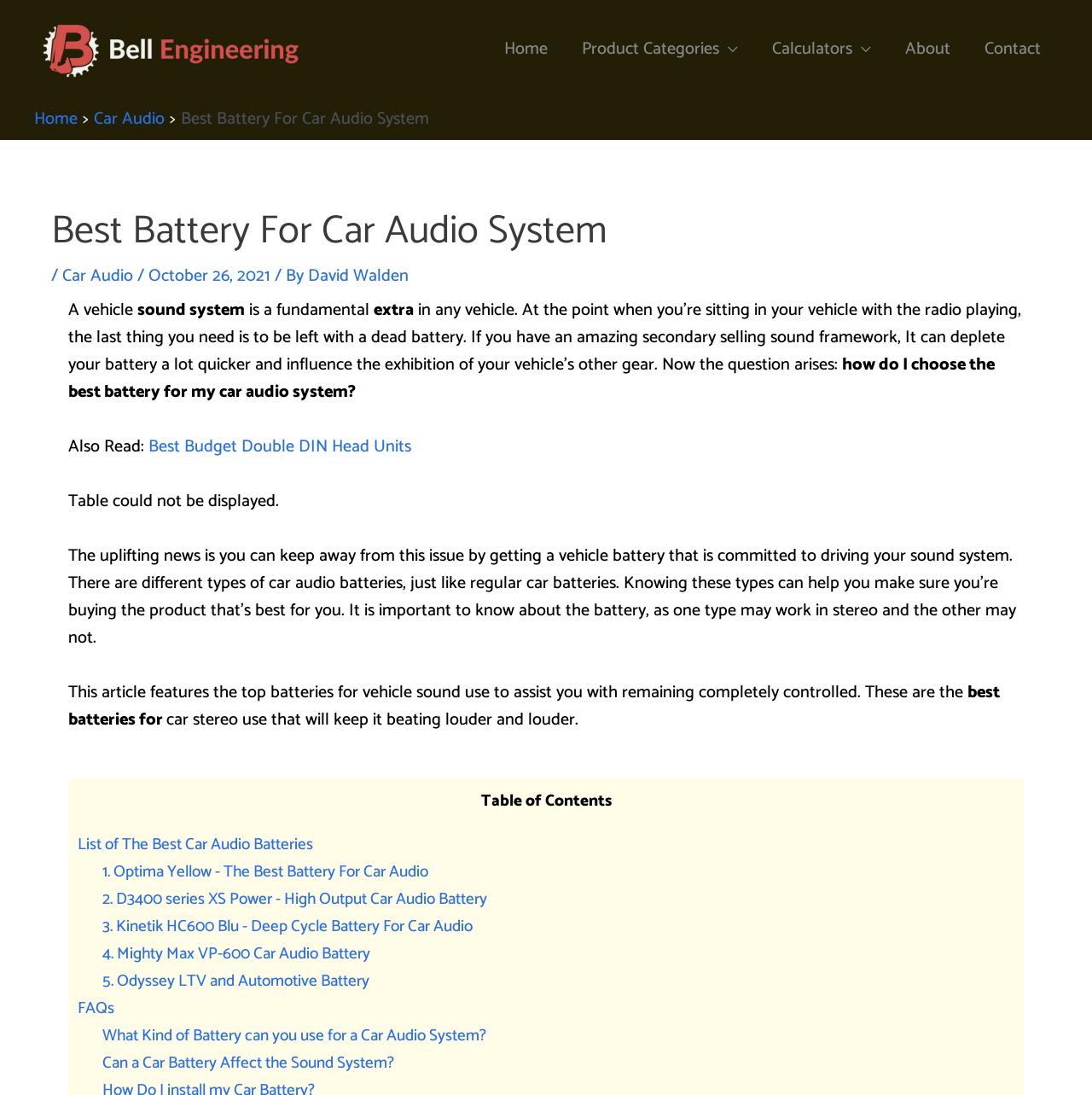How many car audio batteries are featured in this article?
Answer briefly with a single word or phrase based on the image.

5